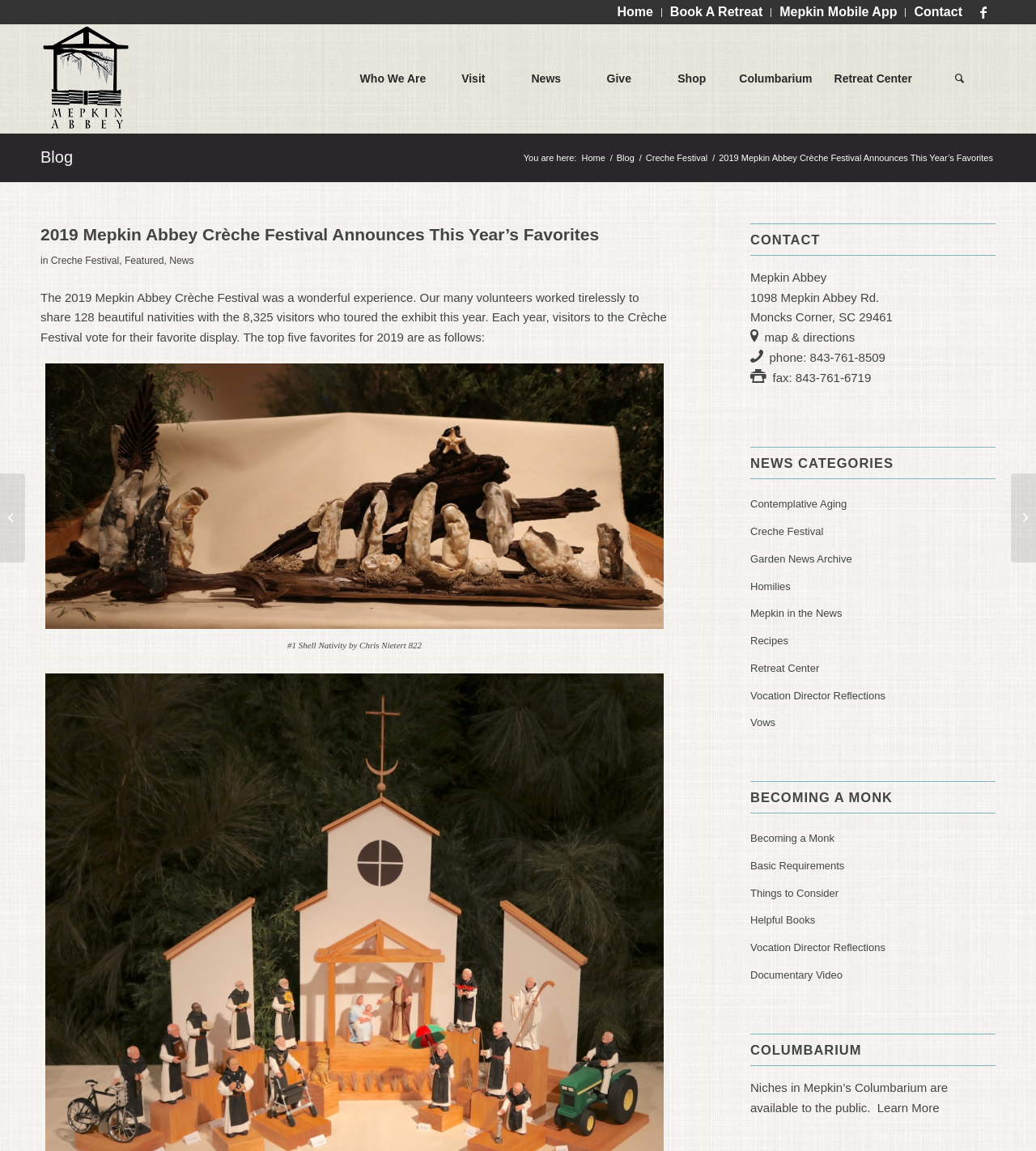Show the bounding box coordinates for the element that needs to be clicked to execute the following instruction: "Visit the 'Blog' page". Provide the coordinates in the form of four float numbers between 0 and 1, i.e., [left, top, right, bottom].

[0.039, 0.129, 0.07, 0.144]